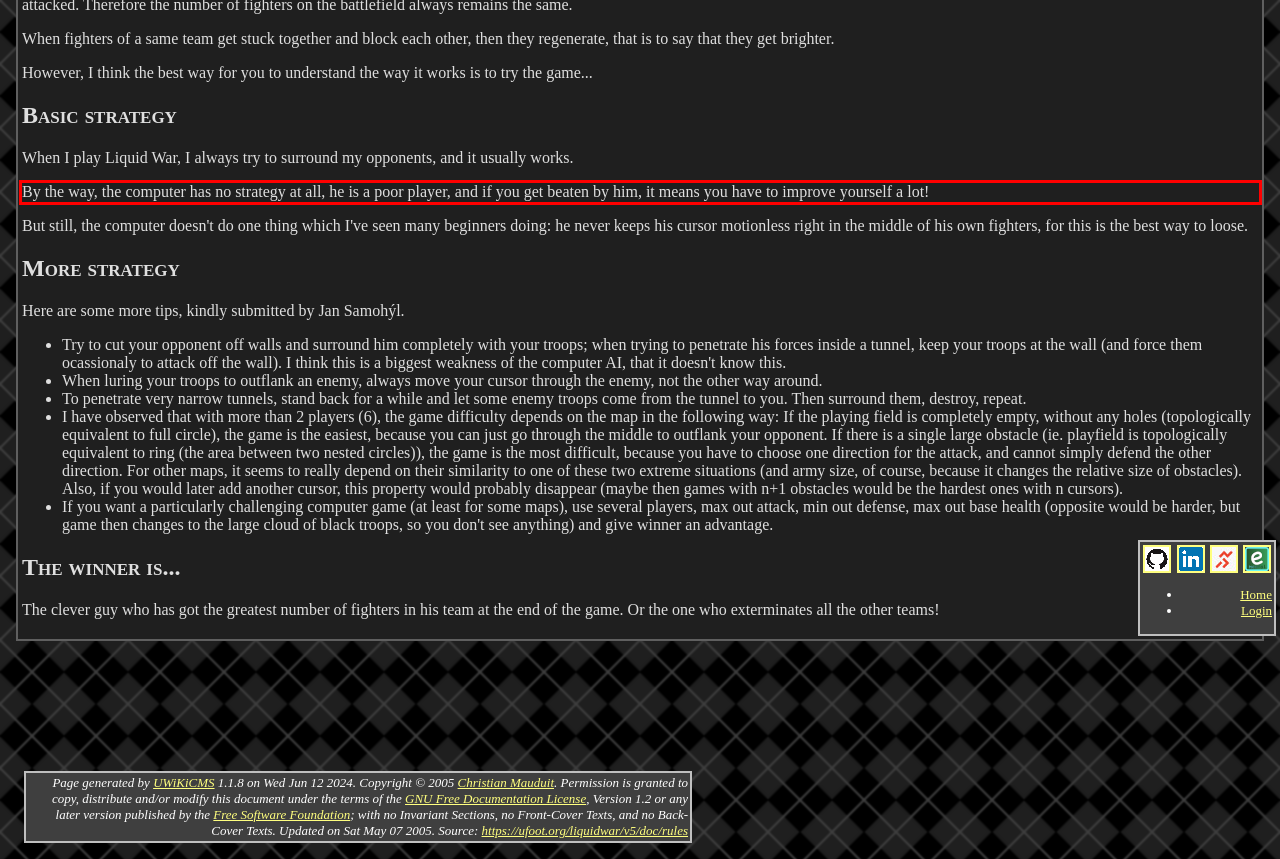Please identify and extract the text from the UI element that is surrounded by a red bounding box in the provided webpage screenshot.

By the way, the computer has no strategy at all, he is a poor player, and if you get beaten by him, it means you have to improve yourself a lot!